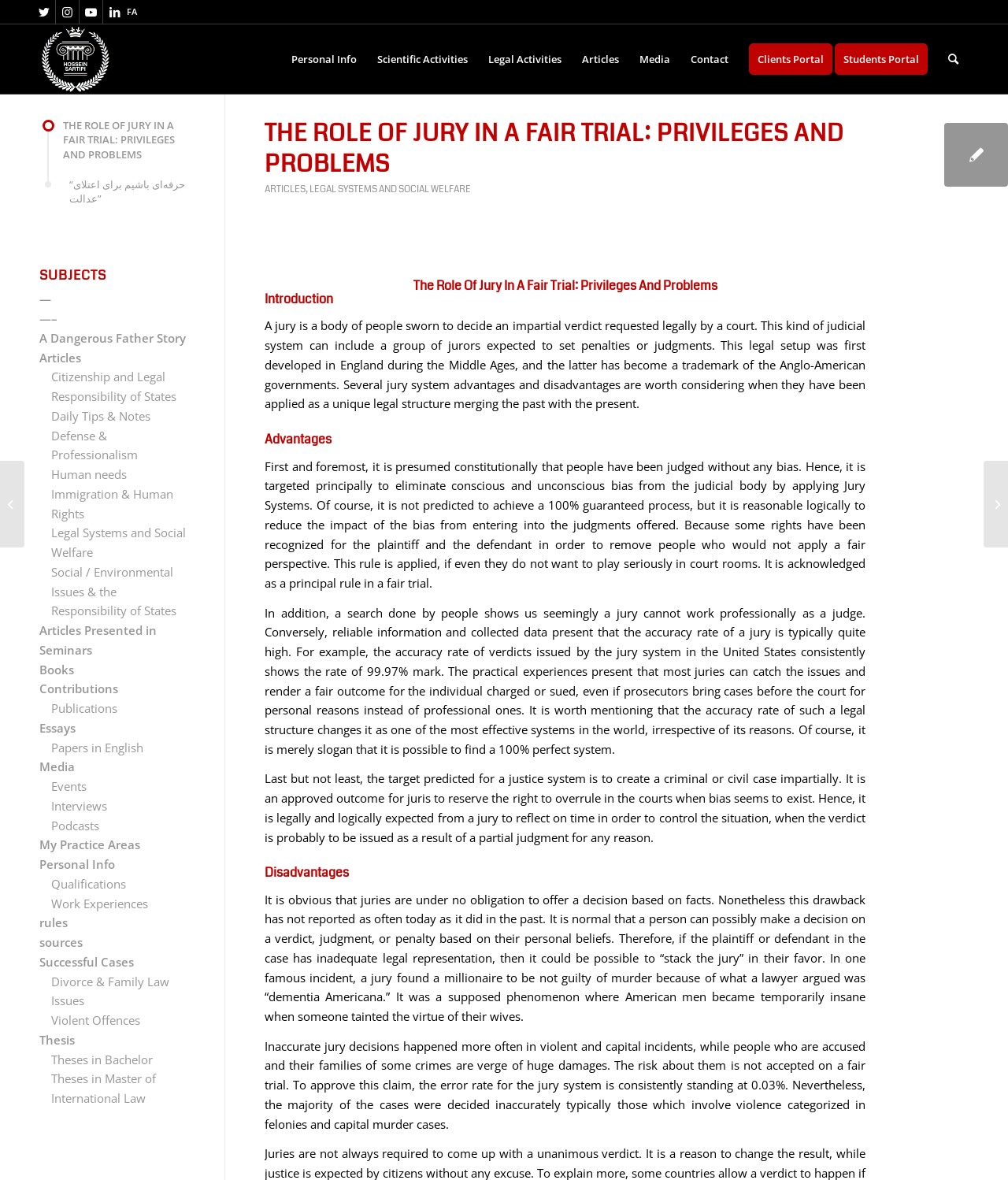Respond to the following query with just one word or a short phrase: 
What is the error rate for the jury system?

0.03%